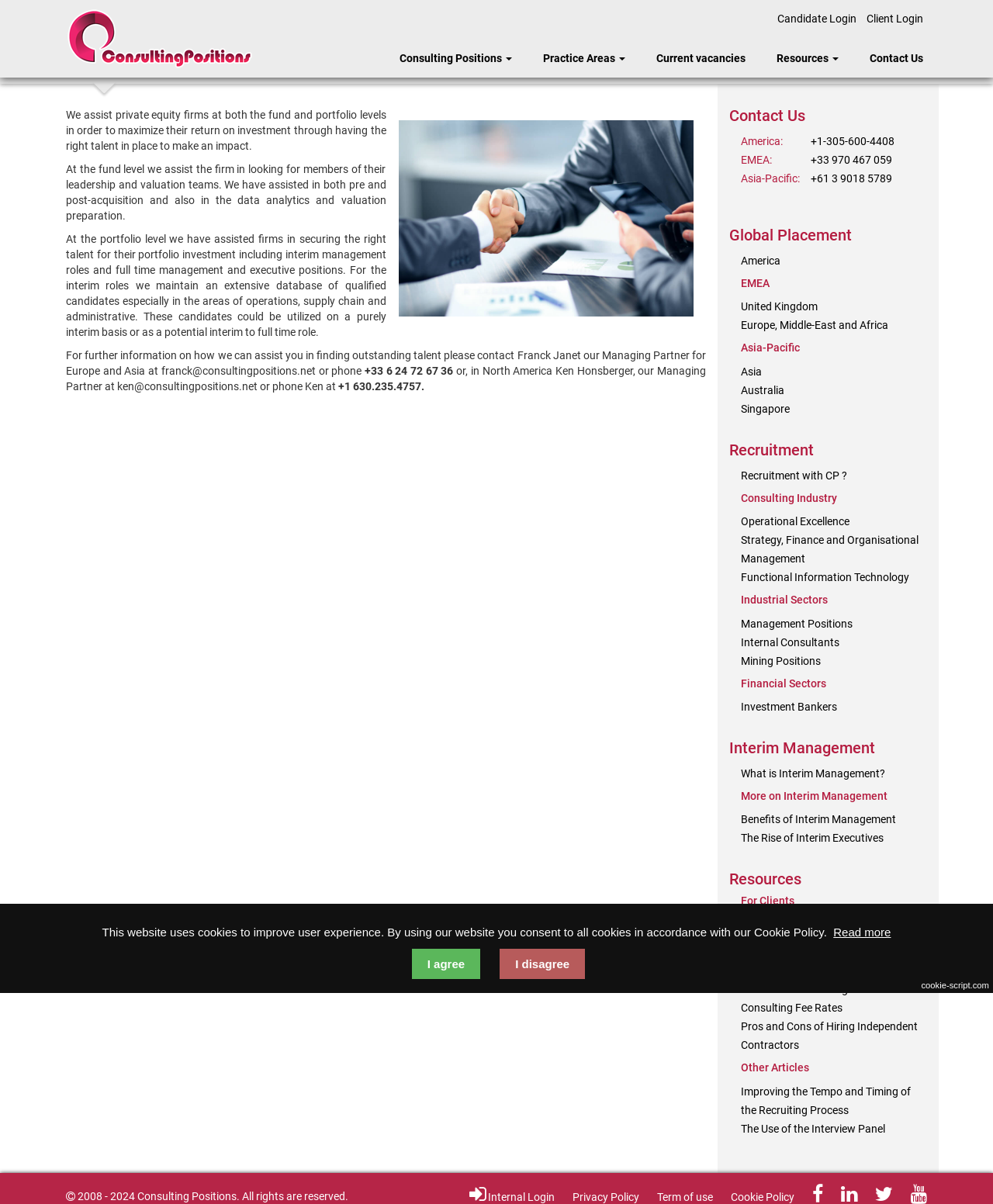Can you provide the bounding box coordinates for the element that should be clicked to implement the instruction: "Contact Us"?

[0.86, 0.032, 0.945, 0.064]